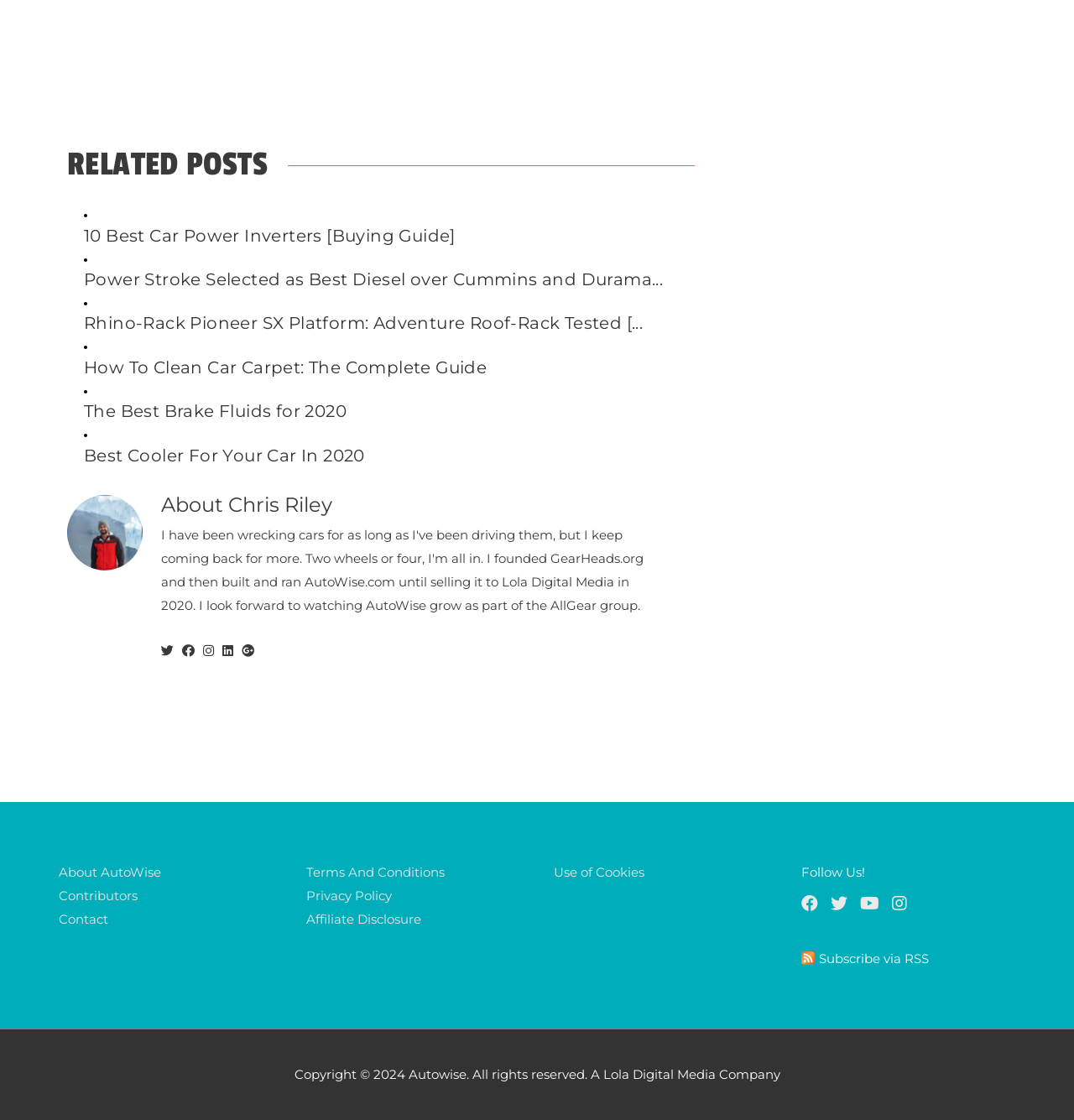How many related posts are listed?
Provide a comprehensive and detailed answer to the question.

The related posts section is listed under the 'RELATED POSTS' heading, and it contains 6 links to different articles.